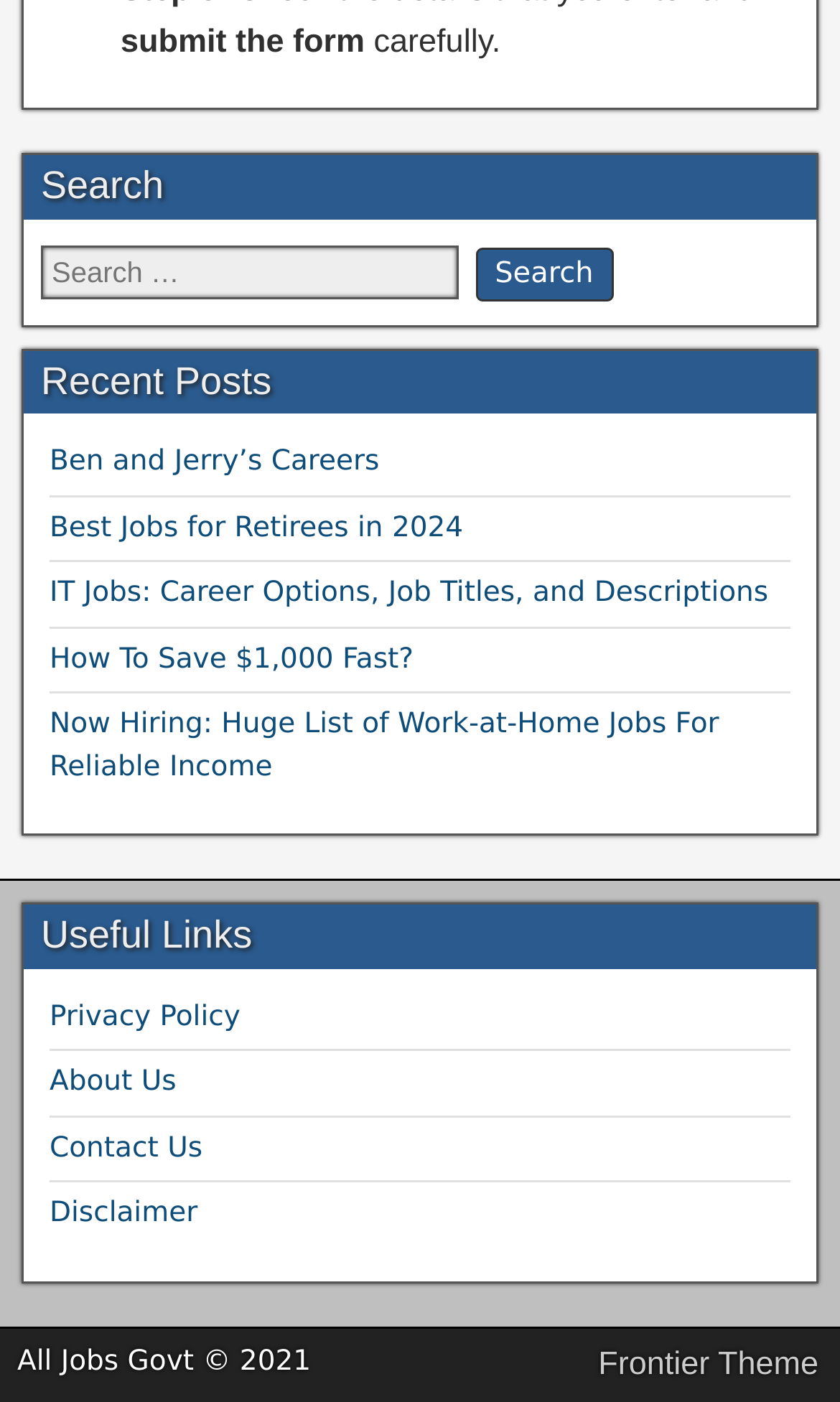Provide a one-word or brief phrase answer to the question:
What is the theme of the website?

Frontier Theme